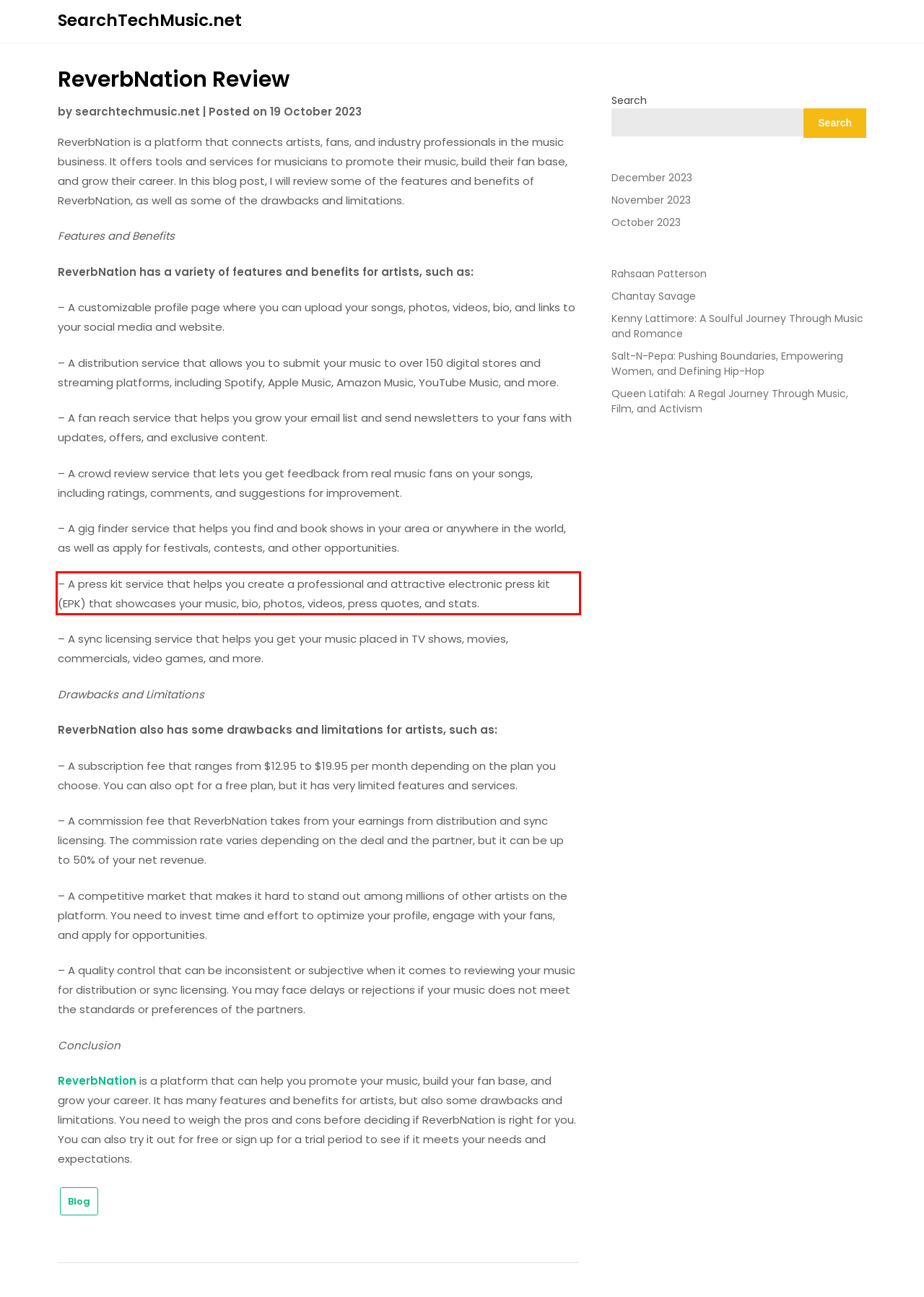You are provided with a webpage screenshot that includes a red rectangle bounding box. Extract the text content from within the bounding box using OCR.

– A press kit service that helps you create a professional and attractive electronic press kit (EPK) that showcases your music, bio, photos, videos, press quotes, and stats.